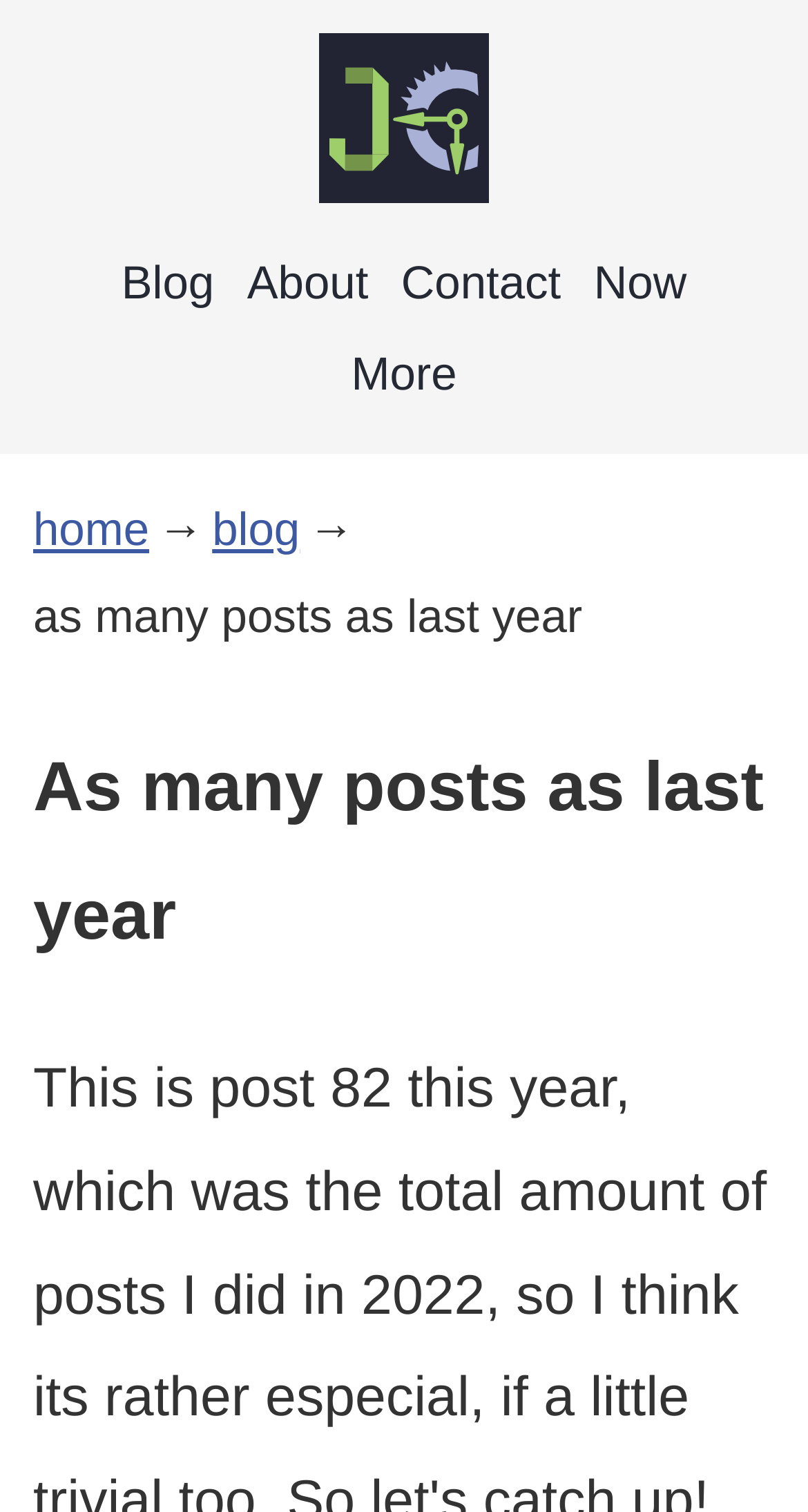What is the title of the current page?
Based on the visual details in the image, please answer the question thoroughly.

I found the title of the current page by looking at the heading element, which is 'As many posts as last year', located at coordinates [0.041, 0.48, 0.959, 0.65].